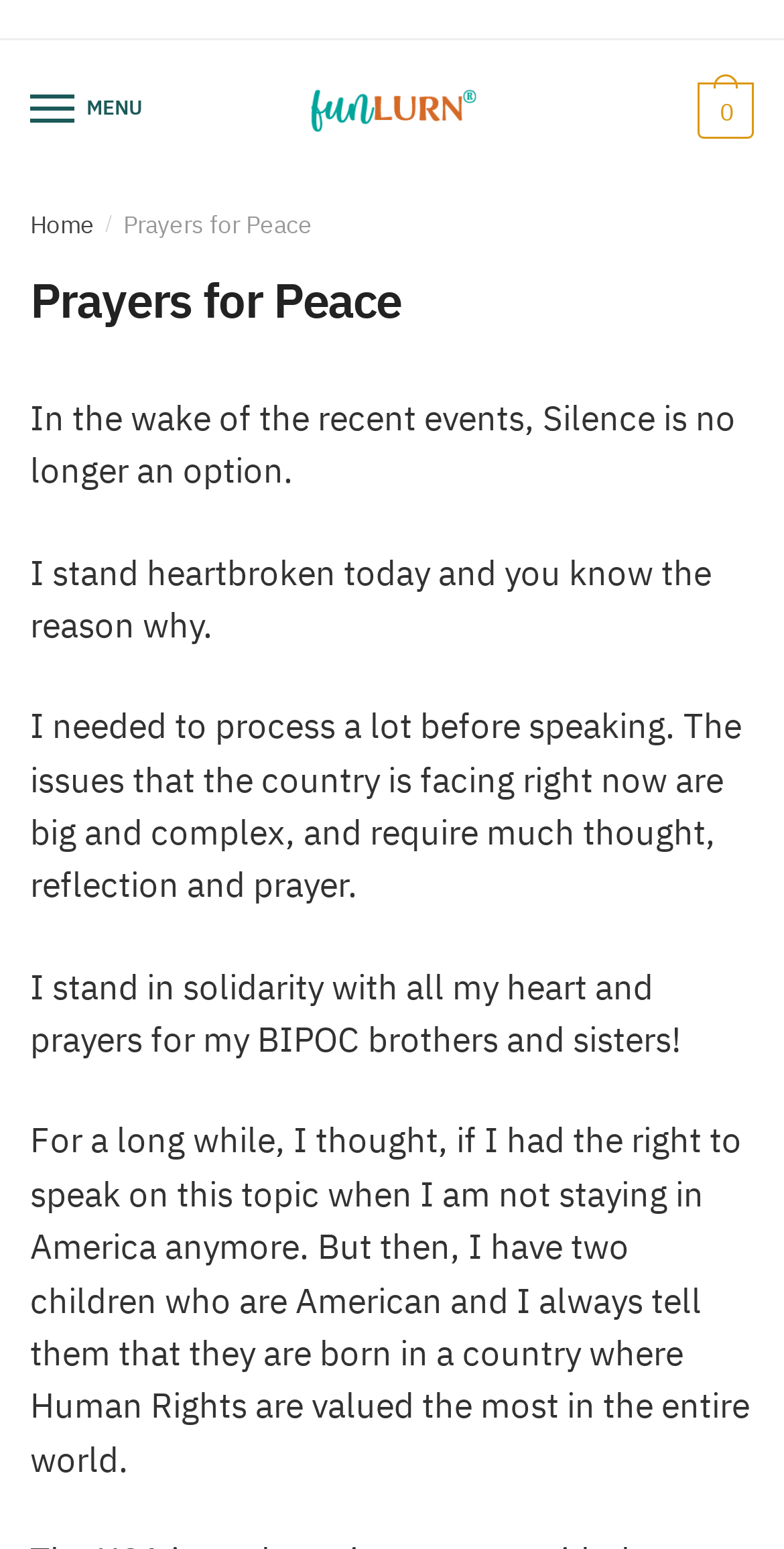Refer to the image and answer the question with as much detail as possible: What is the topic of the main content?

The main content has a heading with the text 'Prayers for Peace' and the subsequent paragraphs discuss the author's thoughts and feelings about recent events, suggesting that the topic is related to prayers and peace.